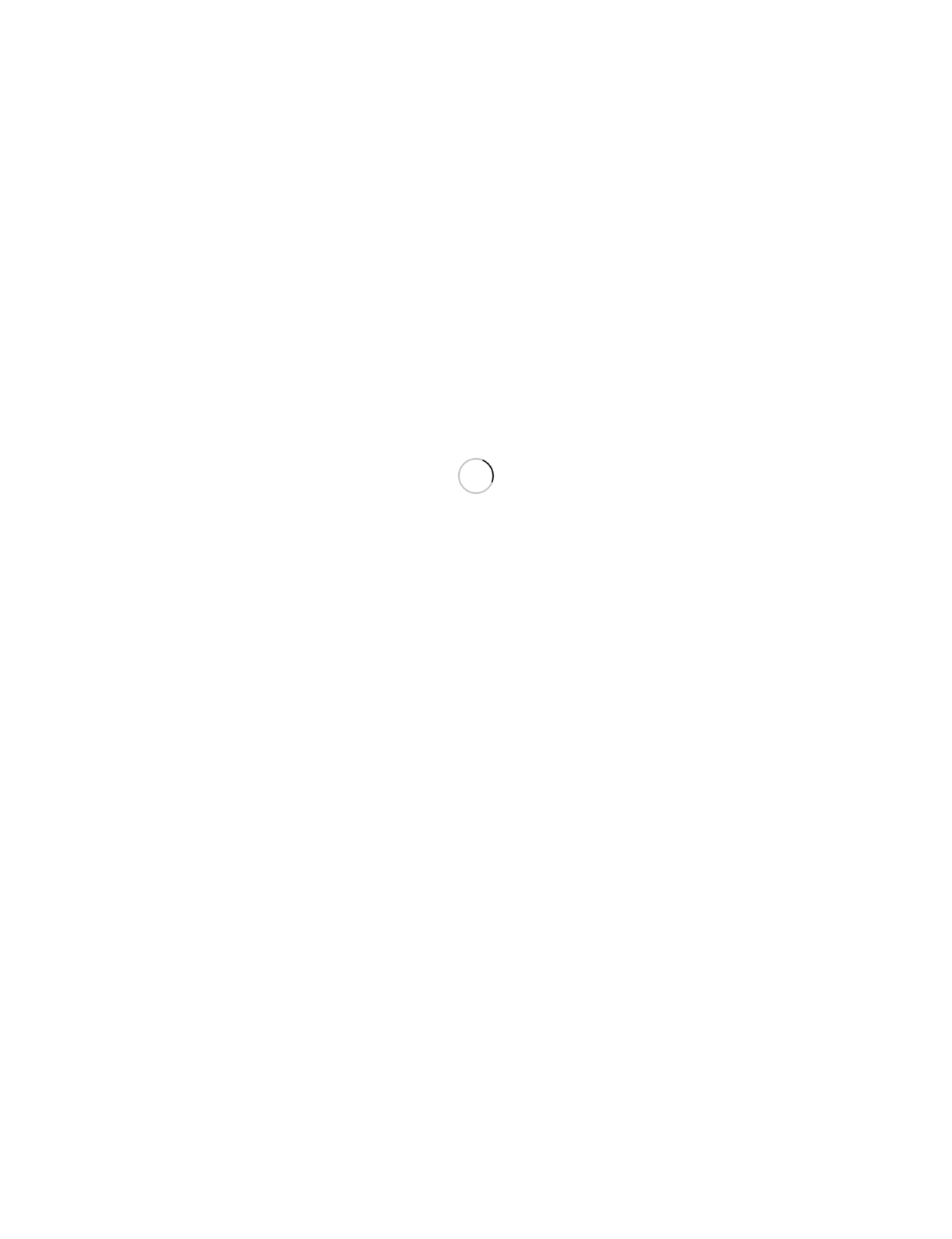Can you find and provide the main heading text of this webpage?

Idro Royale Oro Rosa